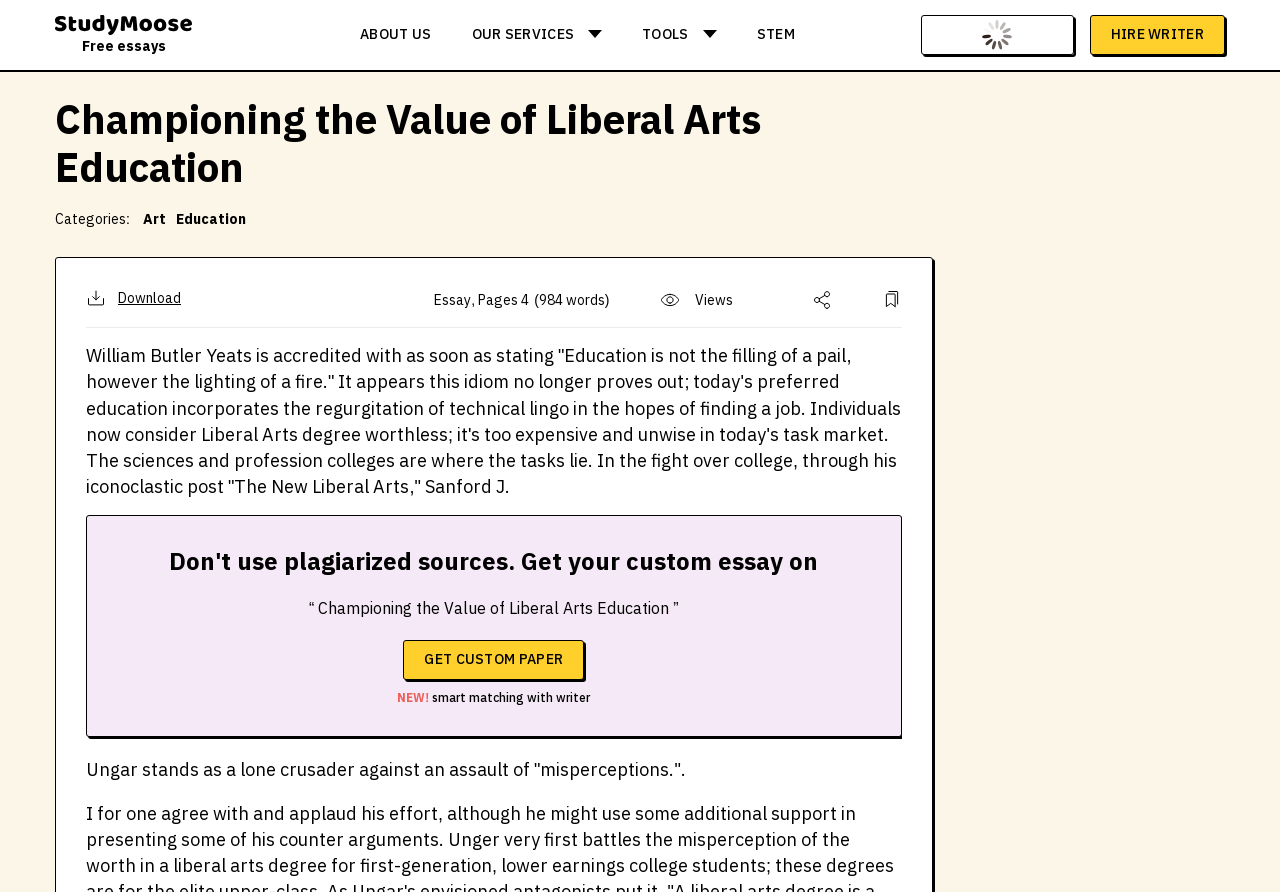Who wrote the post 'The New Liberal Arts'?
Could you answer the question with a detailed and thorough explanation?

The author of the post 'The New Liberal Arts' is mentioned in the essay as Sanford J., who is described as iconoclastic.